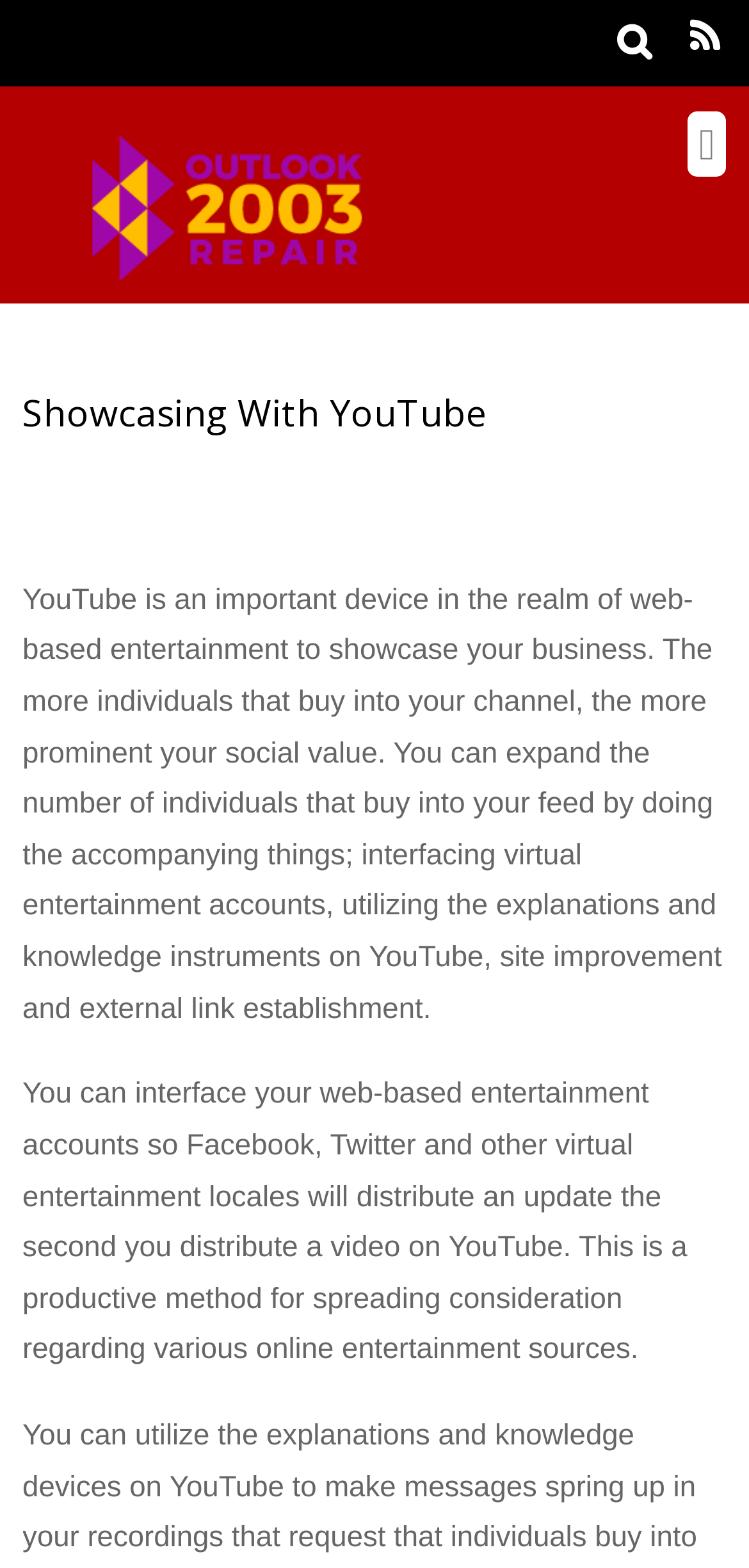Give a detailed explanation of the elements present on the webpage.

The webpage is about showcasing a business on YouTube and increasing its social value by gaining more subscribers. At the top right corner, there is a search box with a placeholder text "Search". Next to it, there is a link with a magnifying glass icon. On the top left, there is a logo of "Outlook2003 Repair" with a link, accompanied by an image. 

Below the logo, there is a heading "Showcasing With YouTube" with a link. Underneath the heading, there is a brief paragraph explaining the importance of YouTube in showcasing a business and how to increase the number of subscribers. The text suggests connecting social media accounts, using YouTube's analytics and optimization tools, and improving website SEO to increase visibility.

Further down, there is another paragraph that elaborates on the idea of connecting social media accounts to spread awareness about YouTube videos. The text mentions that linking accounts like Facebook and Twitter can help publish updates automatically when a new video is uploaded on YouTube.